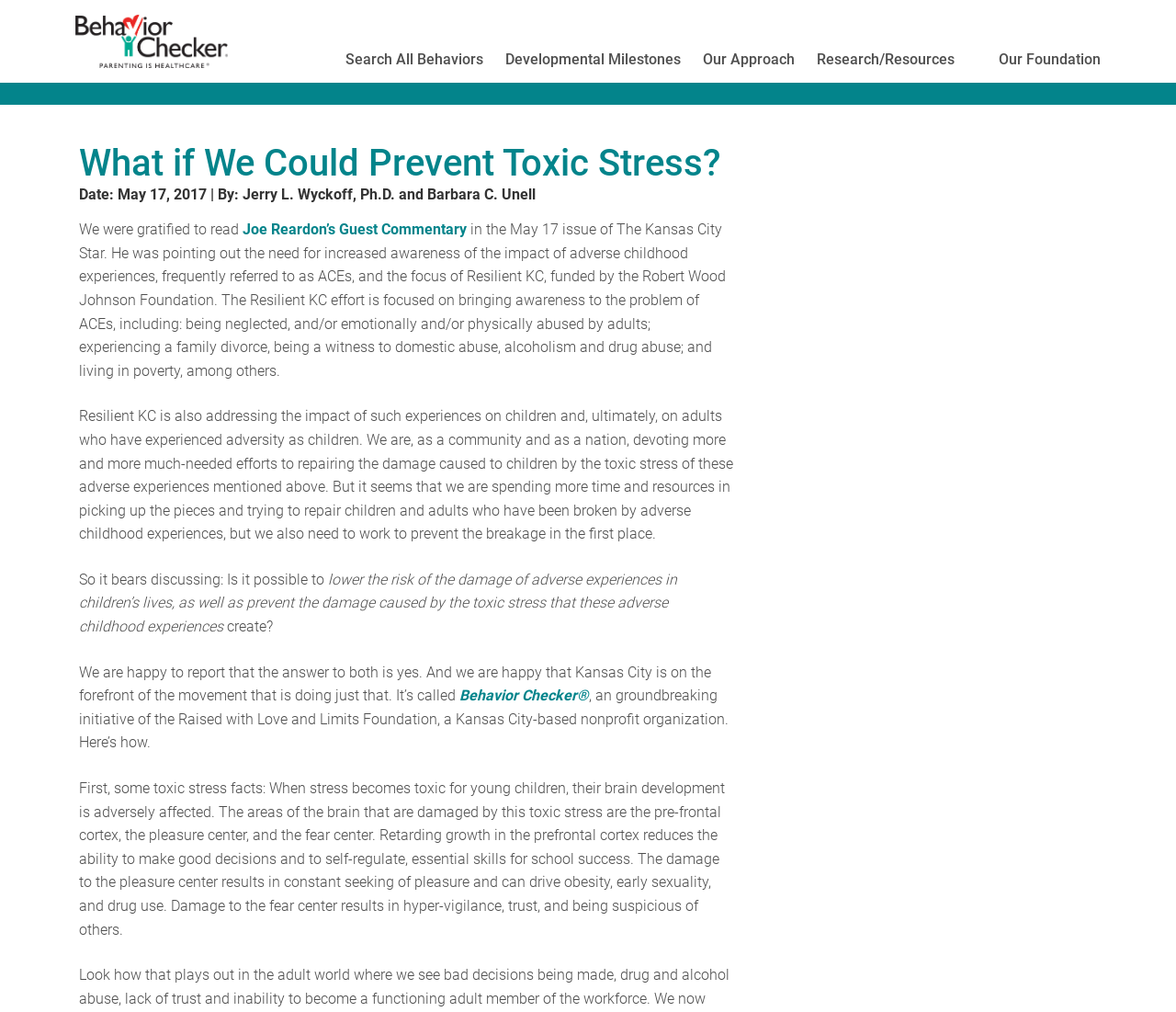What is the name of the initiative mentioned in the article?
Give a detailed explanation using the information visible in the image.

The article mentions a groundbreaking initiative called Behavior Checker, which is an initiative of the Raised with Love and Limits Foundation, a Kansas City-based nonprofit organization.